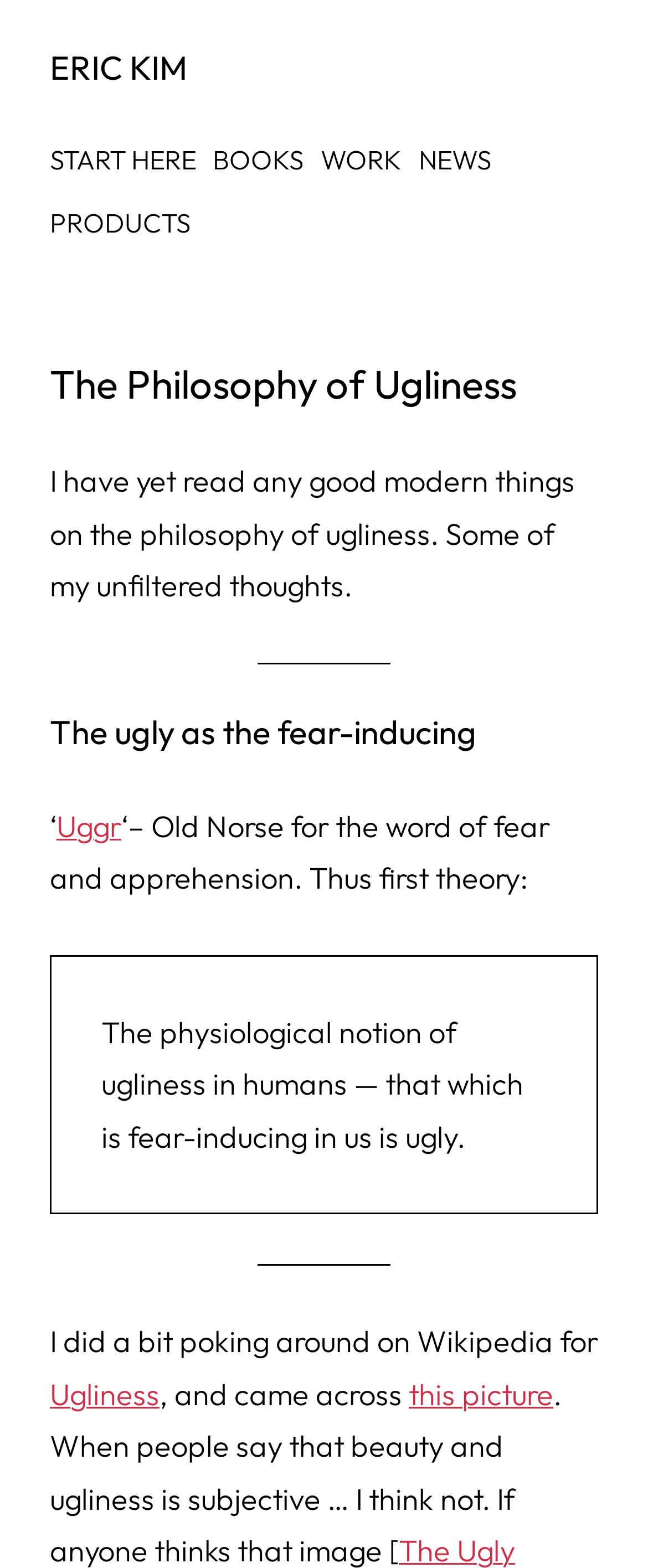Please determine the bounding box of the UI element that matches this description: START HEREStart here. The coordinates should be given as (top-left x, top-left y, bottom-right x, bottom-right y), with all values between 0 and 1.

[0.077, 0.087, 0.303, 0.117]